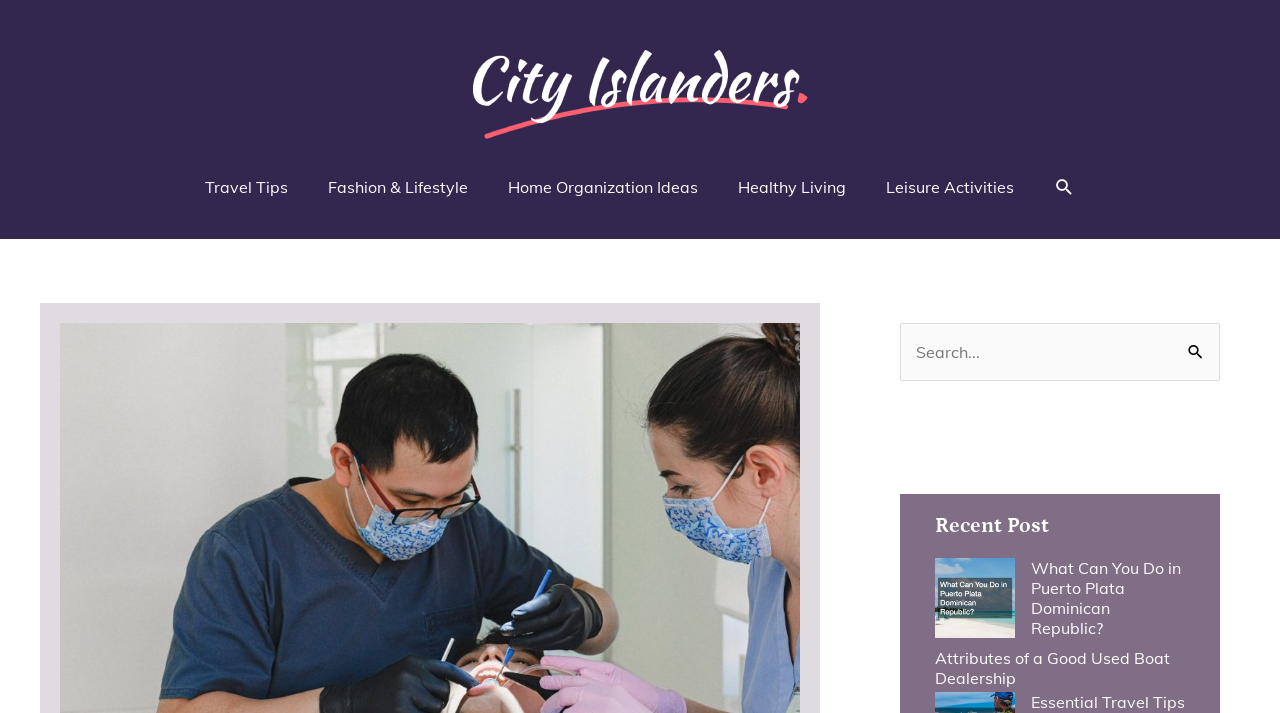Locate the UI element that matches the description Home Organization Ideas in the webpage screenshot. Return the bounding box coordinates in the format (top-left x, top-left y, bottom-right x, bottom-right y), with values ranging from 0 to 1.

[0.381, 0.217, 0.561, 0.307]